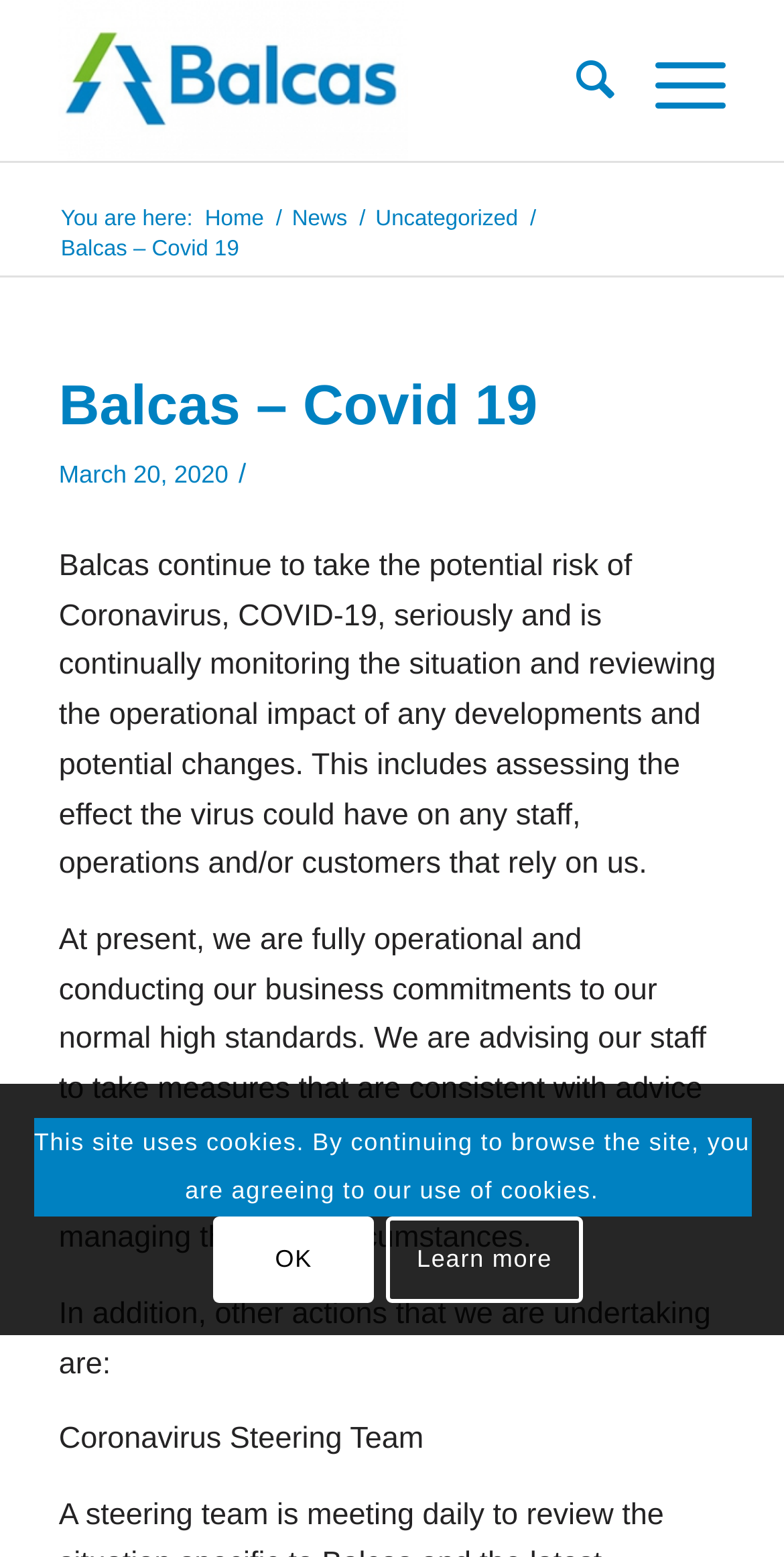What is the current status of Balcas' operations?
Refer to the image and give a detailed answer to the question.

According to the webpage, Balcas is fully operational and conducting its business commitments to its normal high standards, as stated in the paragraph starting with 'At present, we are fully operational...'.